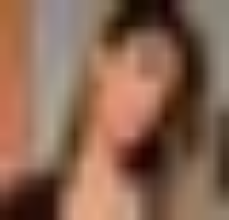Explain the details of the image comprehensively.

The image features a young woman, likely in a casual setting, giving off an approachable and relaxed vibe. She has long hair and appears to be engaged in conversation or thoughtfully pondering something. This could evoke feelings of relatability and connection among viewers. The surrounding environment suggests a personal or informal atmosphere, which could enhance the viewer's interest in her story or background. The image is associated with content about "Ski Bri," indicating that there may be more insights into her life, age, and other personal details discussed in the linked article.